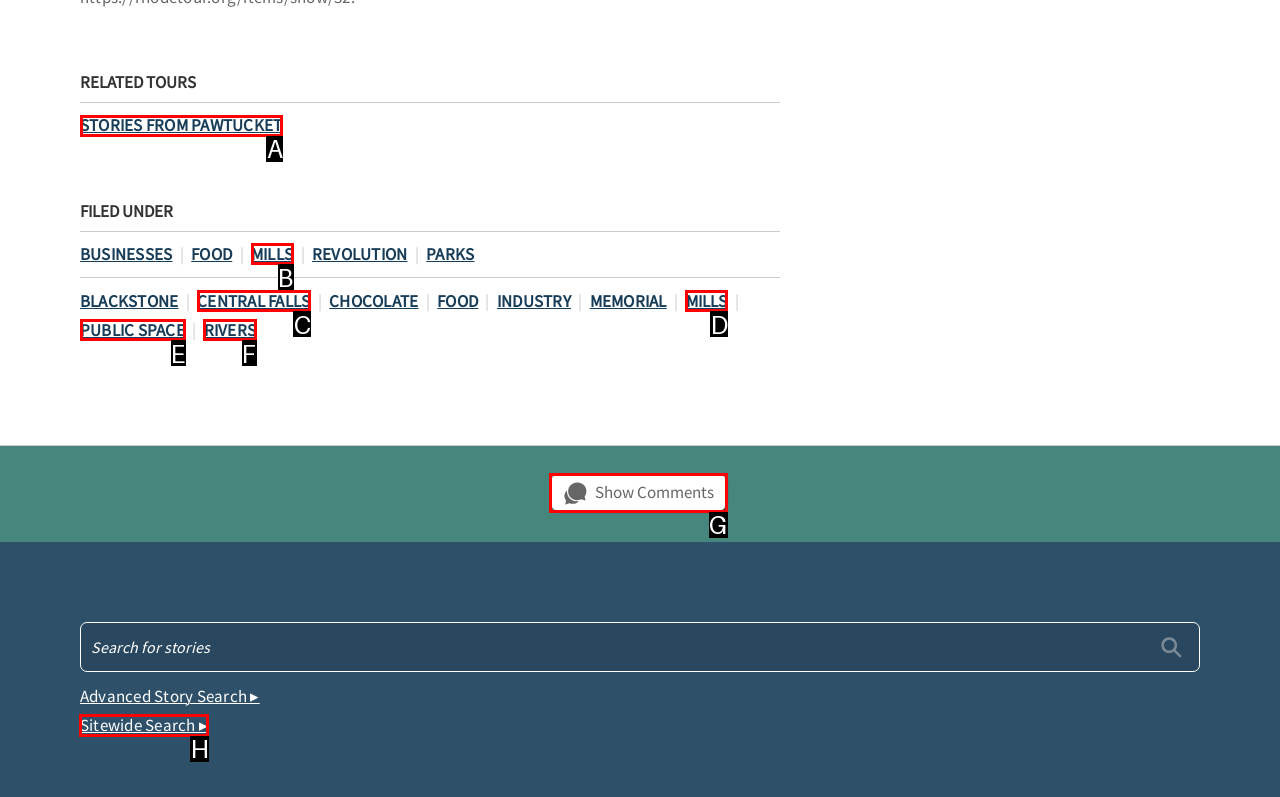Find the correct option to complete this instruction: Read the article 'Making Bodybuilding Exercises More Efficient'. Reply with the corresponding letter.

None